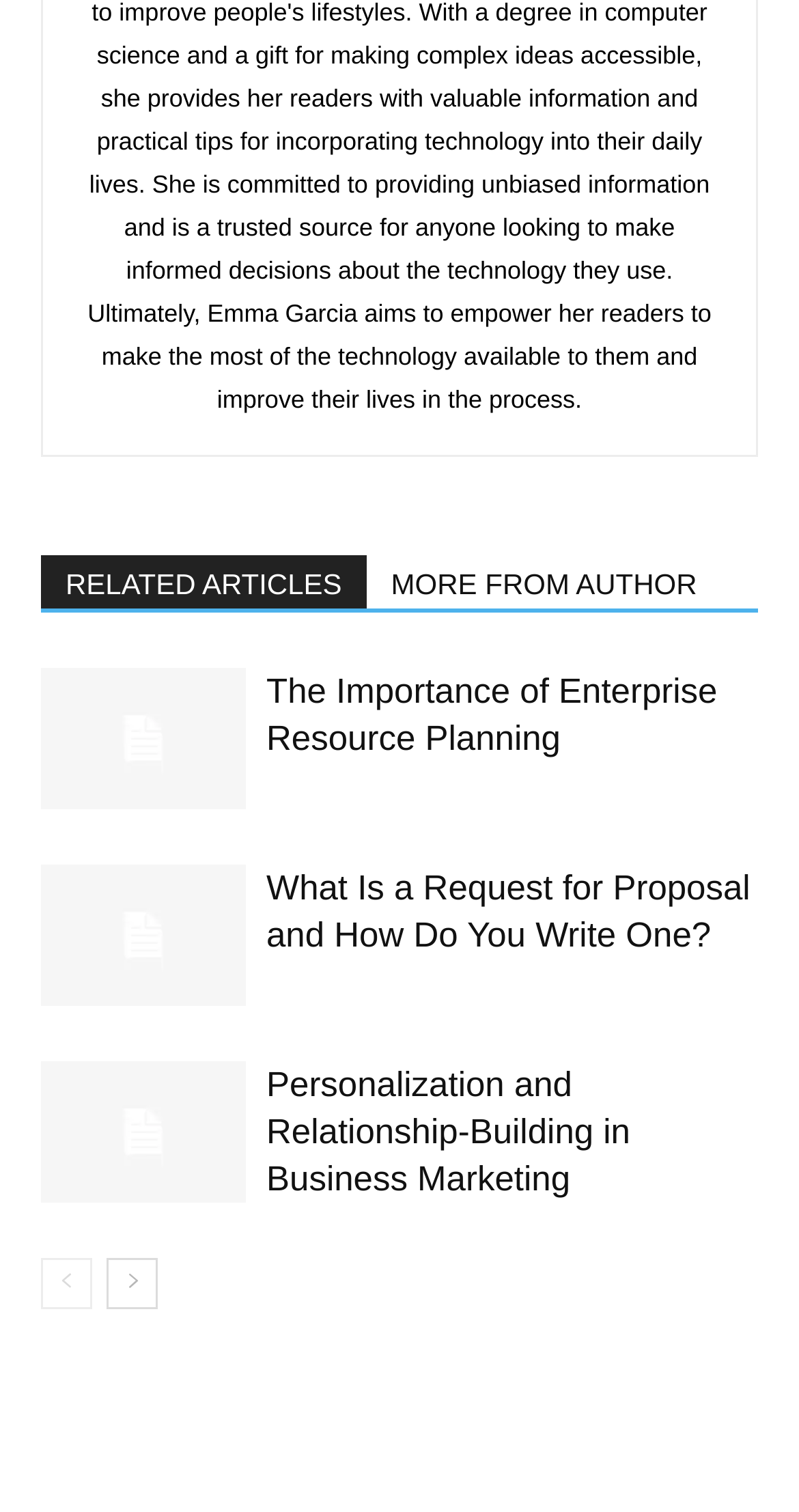Based on the visual content of the image, answer the question thoroughly: Is there a complementary section?

I found a complementary element at the bottom of the webpage, which suggests that there is a complementary section on this webpage.